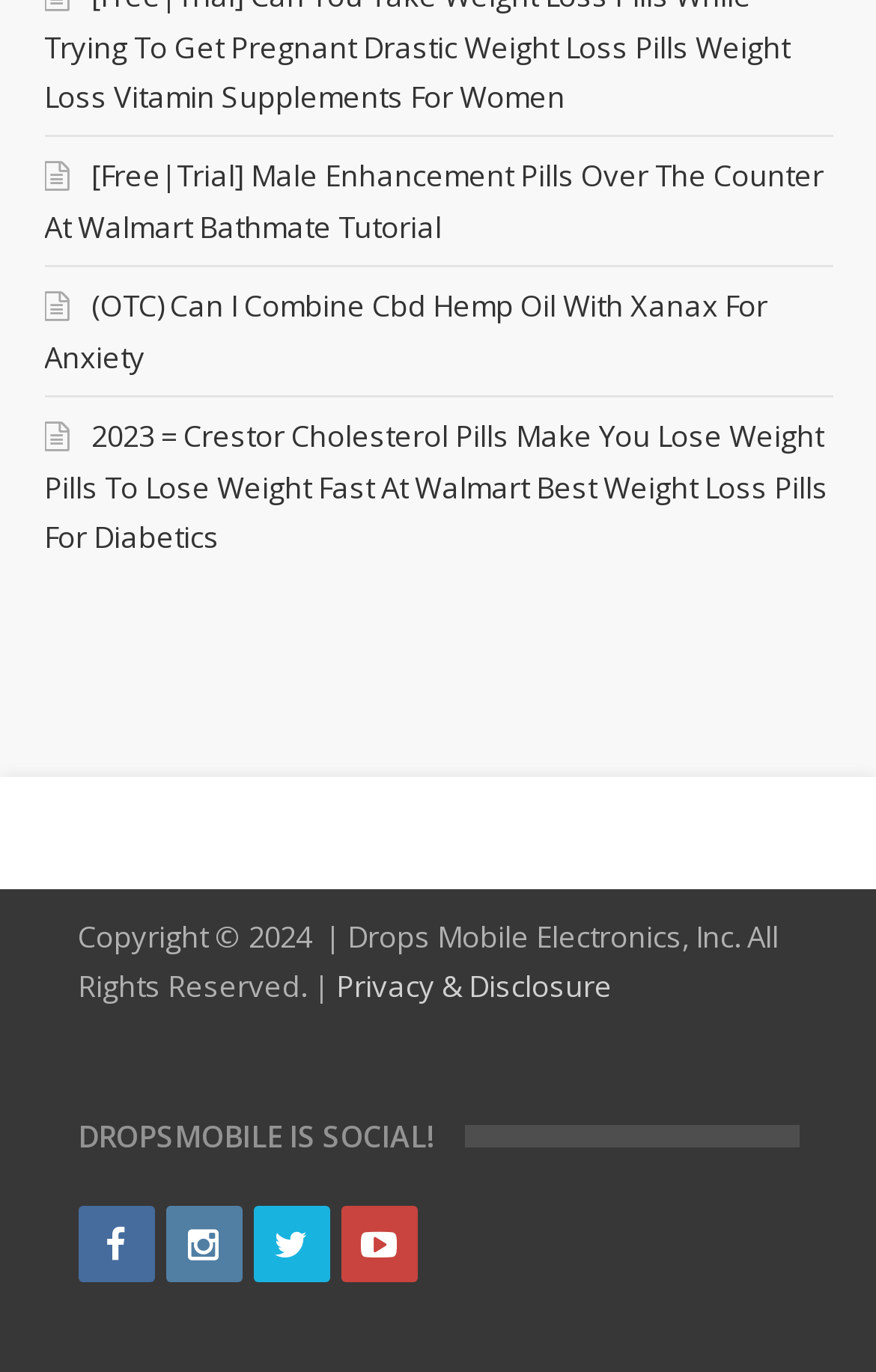Find the bounding box coordinates for the UI element whose description is: "Privacy & Disclosure". The coordinates should be four float numbers between 0 and 1, in the format [left, top, right, bottom].

[0.383, 0.704, 0.699, 0.734]